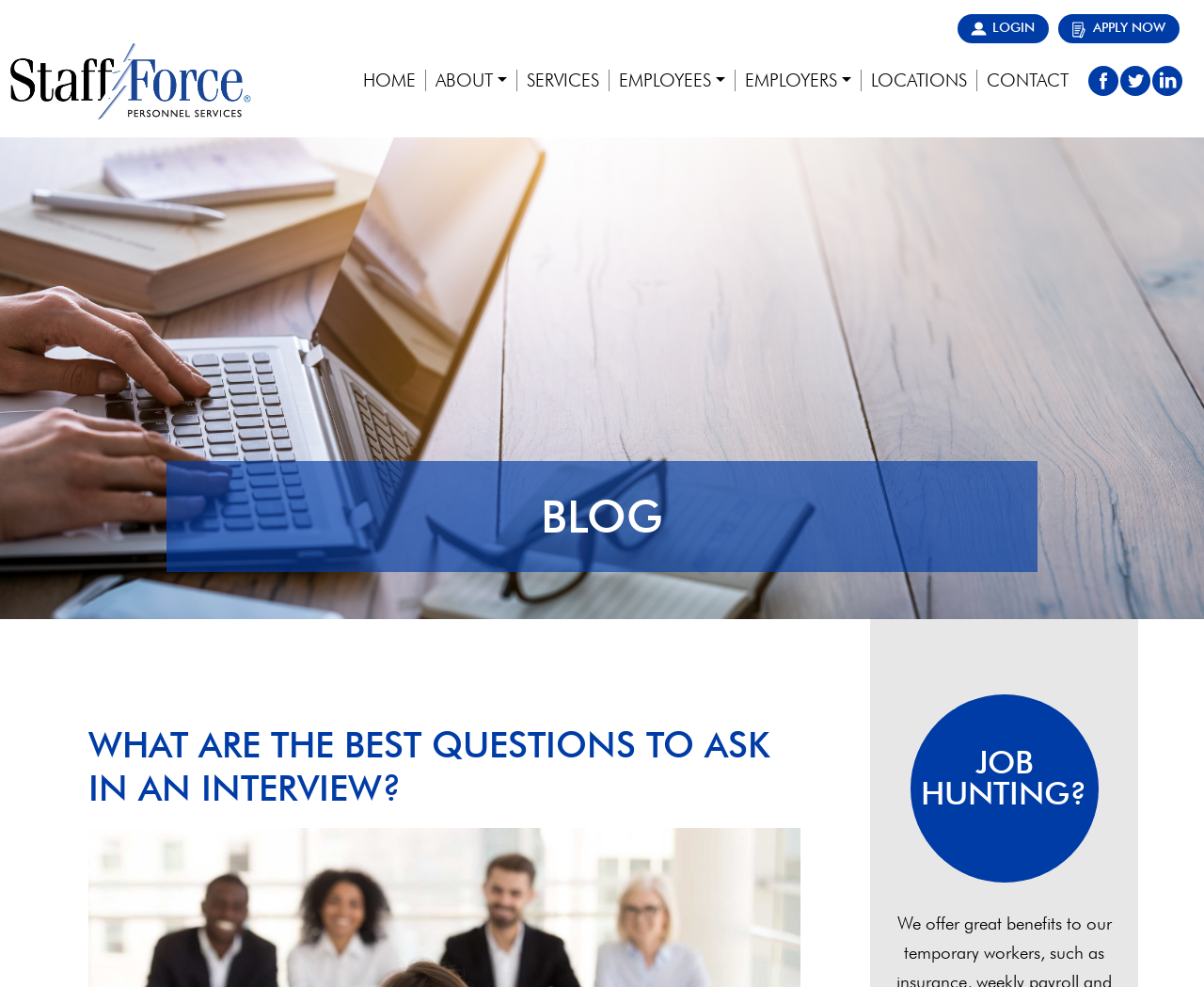Determine the bounding box coordinates for the clickable element to execute this instruction: "Go to the ABOUT page". Provide the coordinates as four float numbers between 0 and 1, i.e., [left, top, right, bottom].

[0.353, 0.071, 0.429, 0.093]